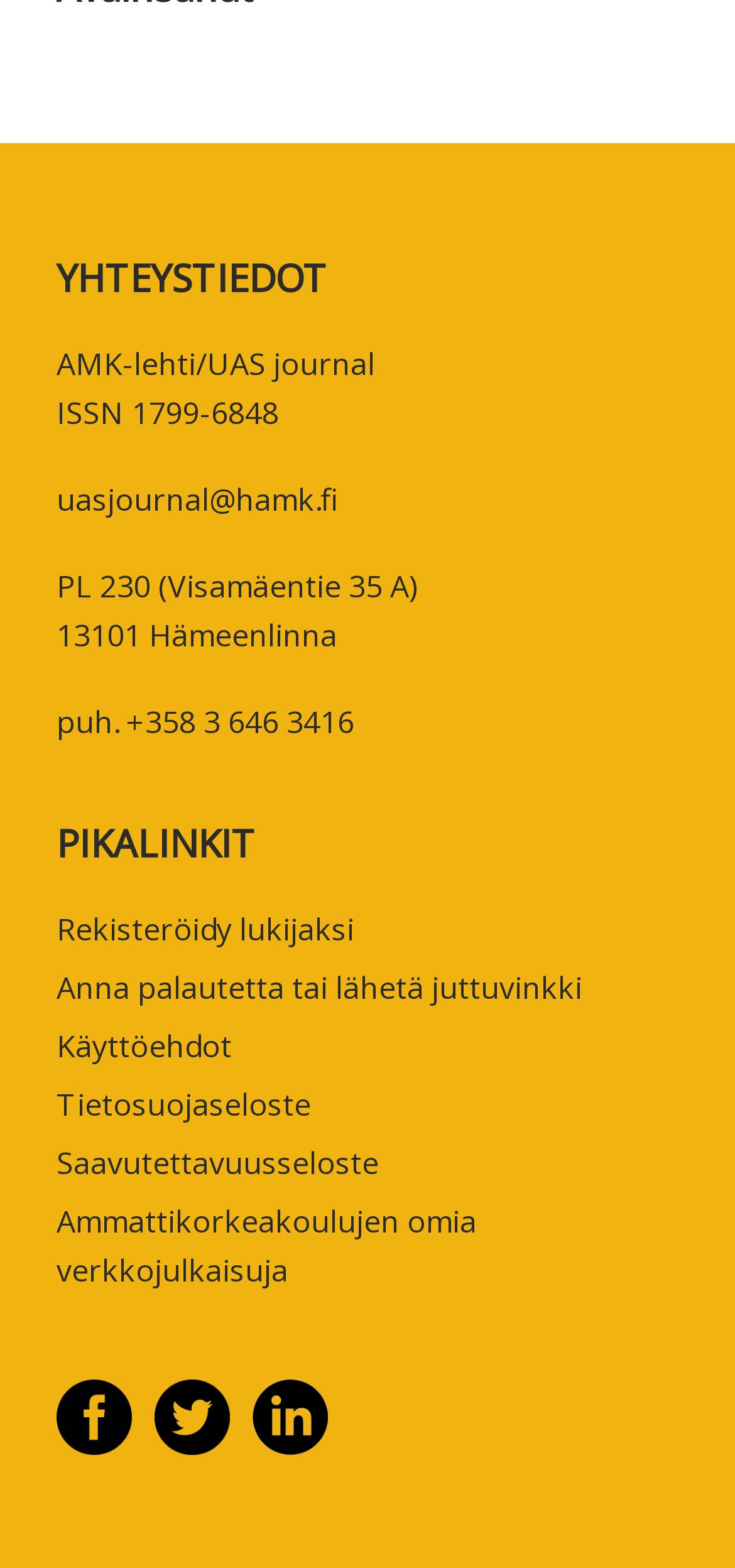What is the postal address of the journal?
Answer the question with detailed information derived from the image.

The postal address can be found in the footer section of the webpage, specifically in the text 'PL 230 (Visamäentie 35 A)' and '13101 Hämeenlinna' which are located below the 'AMK-lehti/UAS journal' heading.